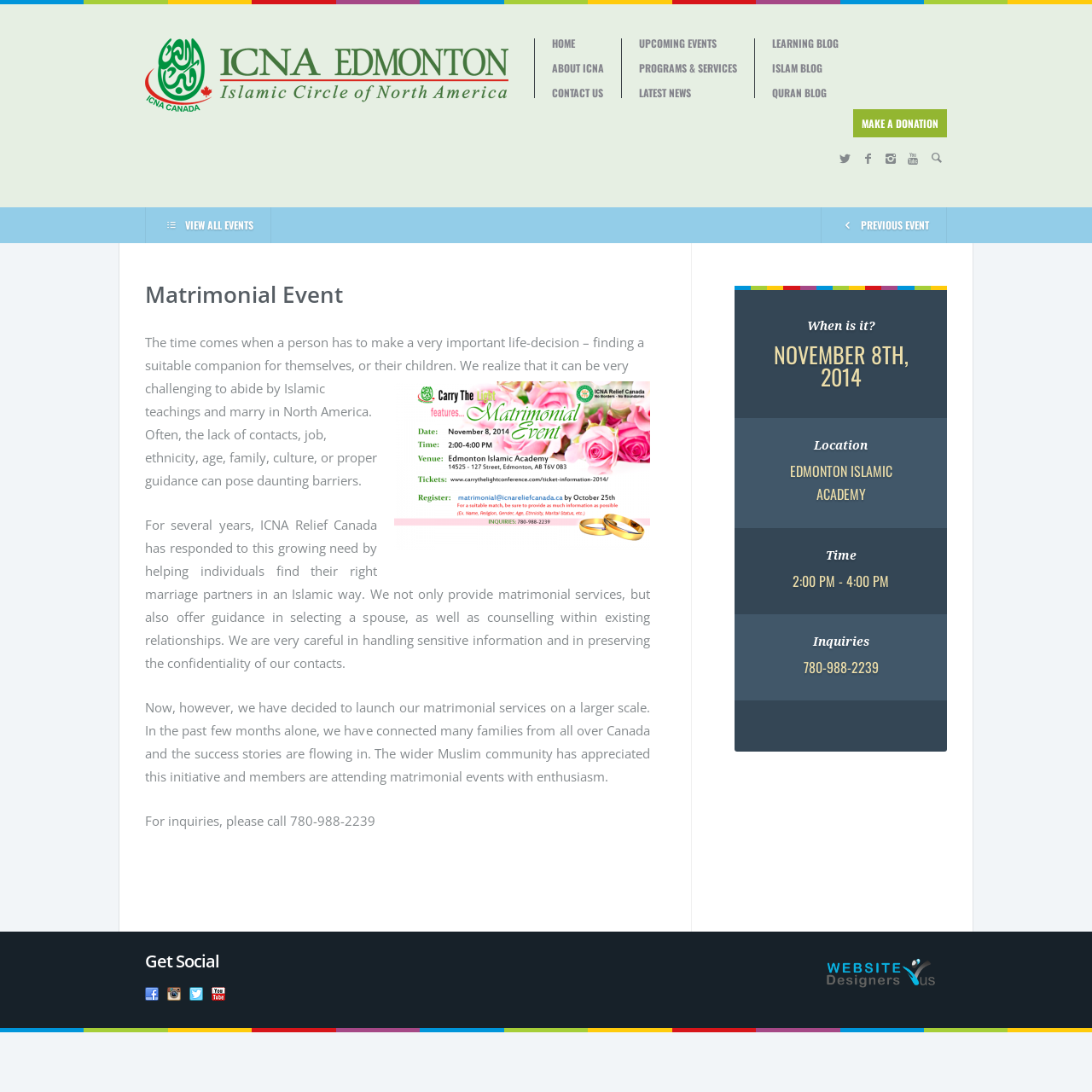Offer an extensive depiction of the webpage and its key elements.

This webpage is about a matrimonial event organized by ICNA Edmonton. At the top, there is a logo of ICNA Edmonton, which is an image with a link to the organization's homepage. Below the logo, there is a navigation menu with links to various pages, including HOME, ABOUT ICNA, CONTACT US, UPCOMING EVENTS, PROGRAMS & SERVICES, LATEST NEWS, LEARNING BLOG, ISLAM BLOG, and QURAN BLOG. 

On the left side of the page, there is a heading "Matrimonial Event" followed by a paragraph of text explaining the importance of finding a suitable marriage partner in an Islamic way. Below this text, there is an image related to the matrimonial event. 

The page then describes the services provided by ICNA Relief Canada, including matrimonial services, guidance in selecting a spouse, and counseling within existing relationships. The text also mentions the success stories of the initiative and provides a phone number for inquiries.

Further down, there are details about the event, including the date, location, time, and contact information. The event is scheduled to take place on November 8th, 2014, at the Edmonton Islamic Academy, from 2:00 PM to 4:00 PM.

At the bottom of the page, there is a section titled "Get Social" with links to social media platforms, and a footer section with a link to the website designers and a copyright notice.